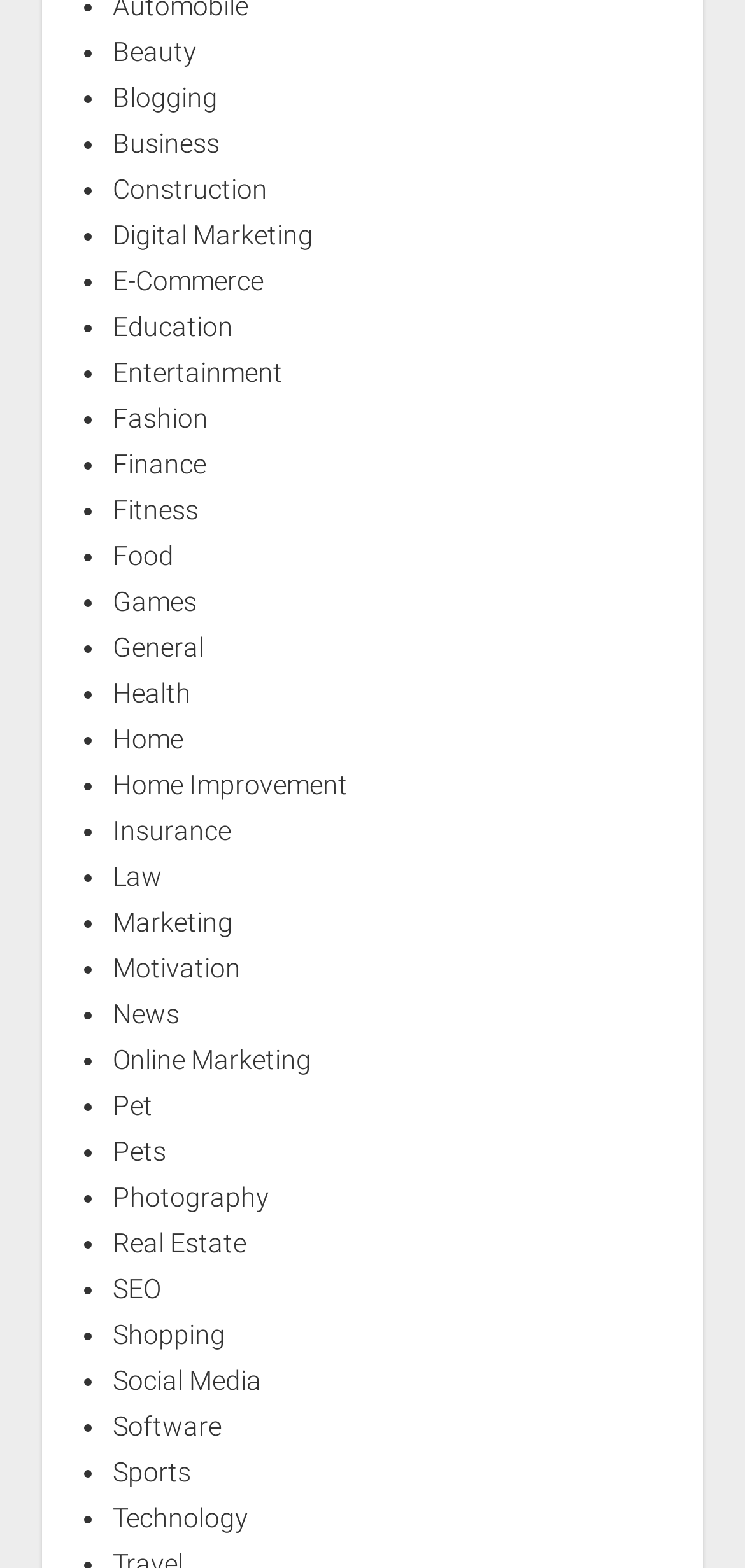Identify the bounding box of the UI element that matches this description: "Online Marketing".

[0.151, 0.666, 0.418, 0.685]